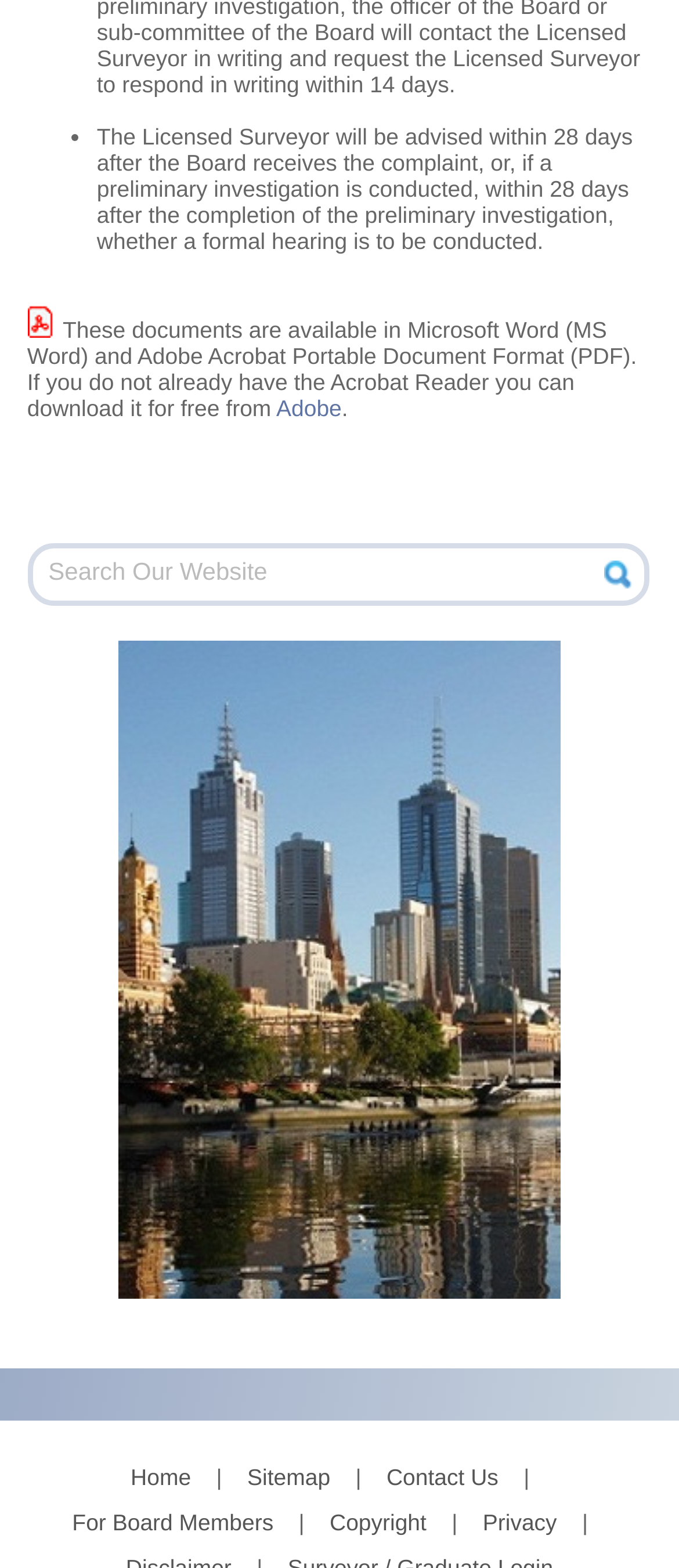What is the link at the top-right corner of the page?
Your answer should be a single word or phrase derived from the screenshot.

Home